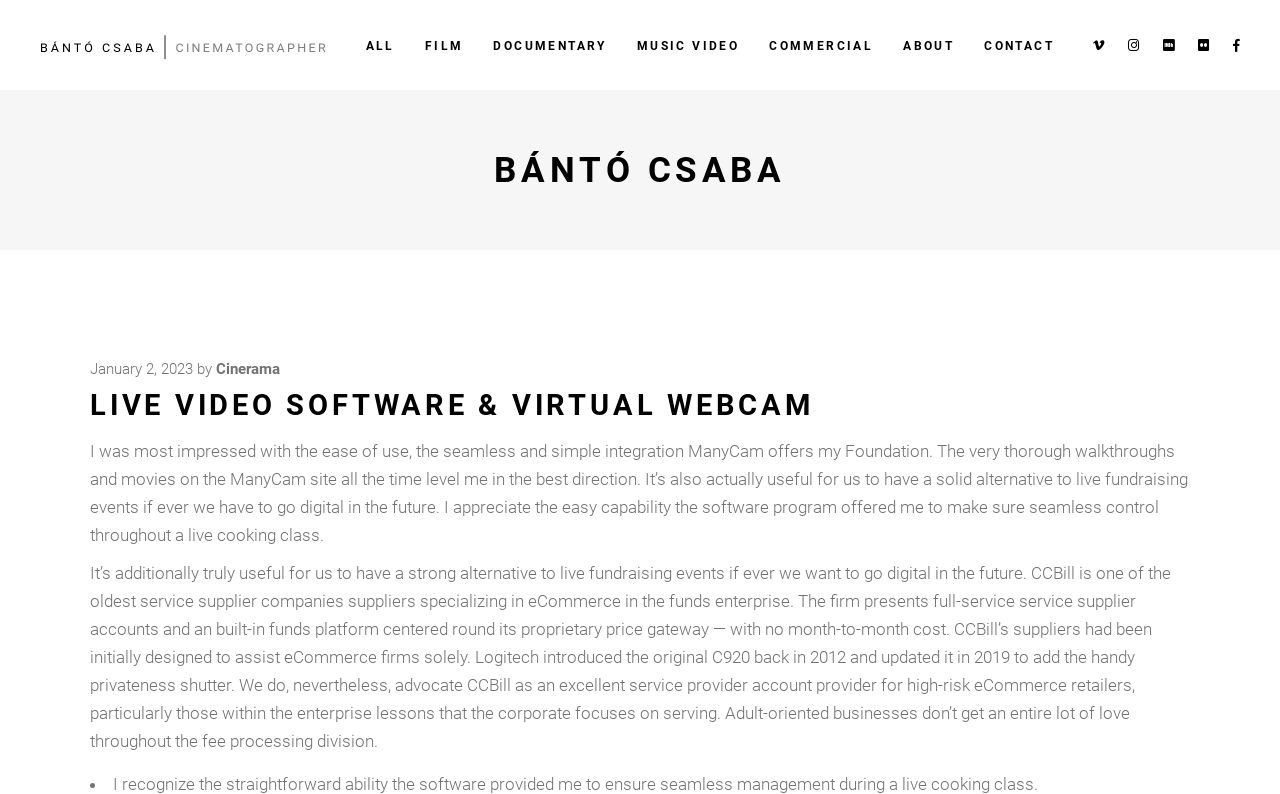Identify the coordinates of the bounding box for the element described below: "January 2, 2023". Return the coordinates as four float numbers between 0 and 1: [left, top, right, bottom].

[0.07, 0.453, 0.151, 0.476]